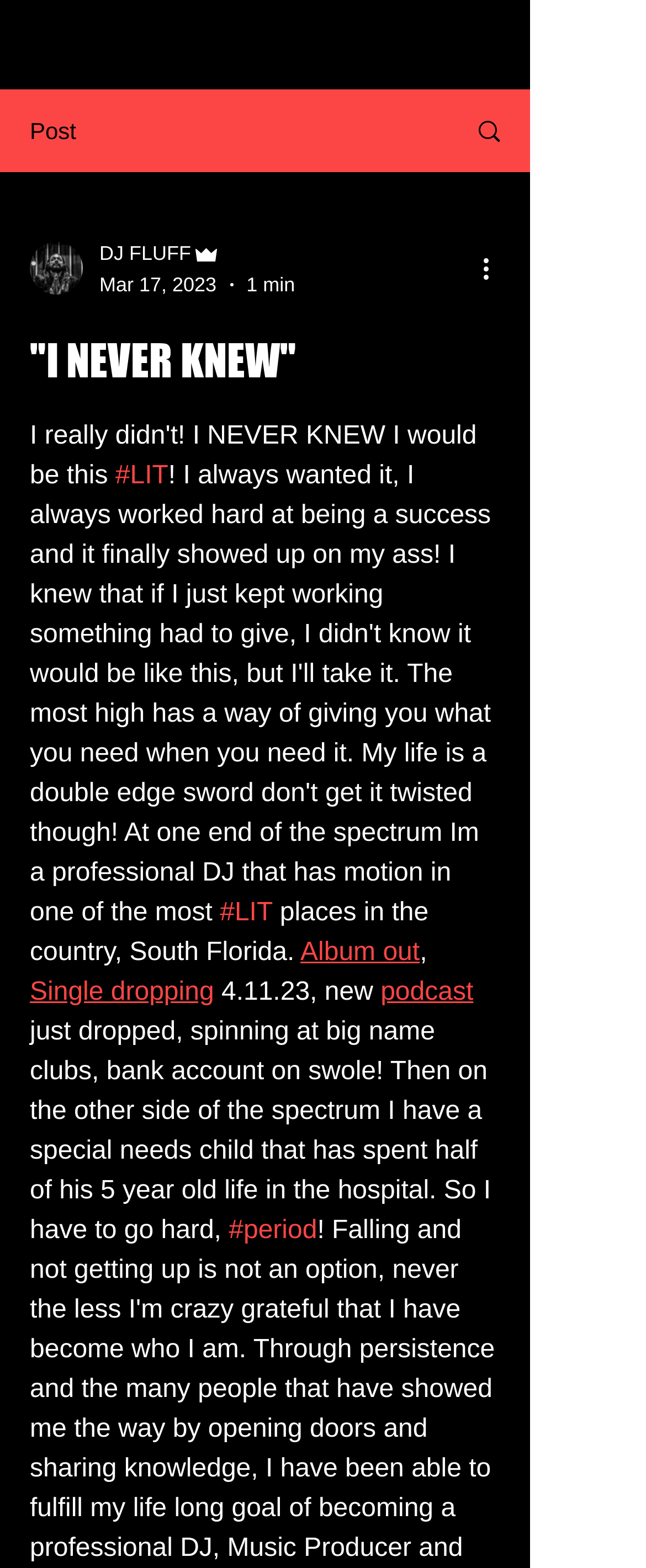Respond to the question below with a single word or phrase: What is the album status?

Out